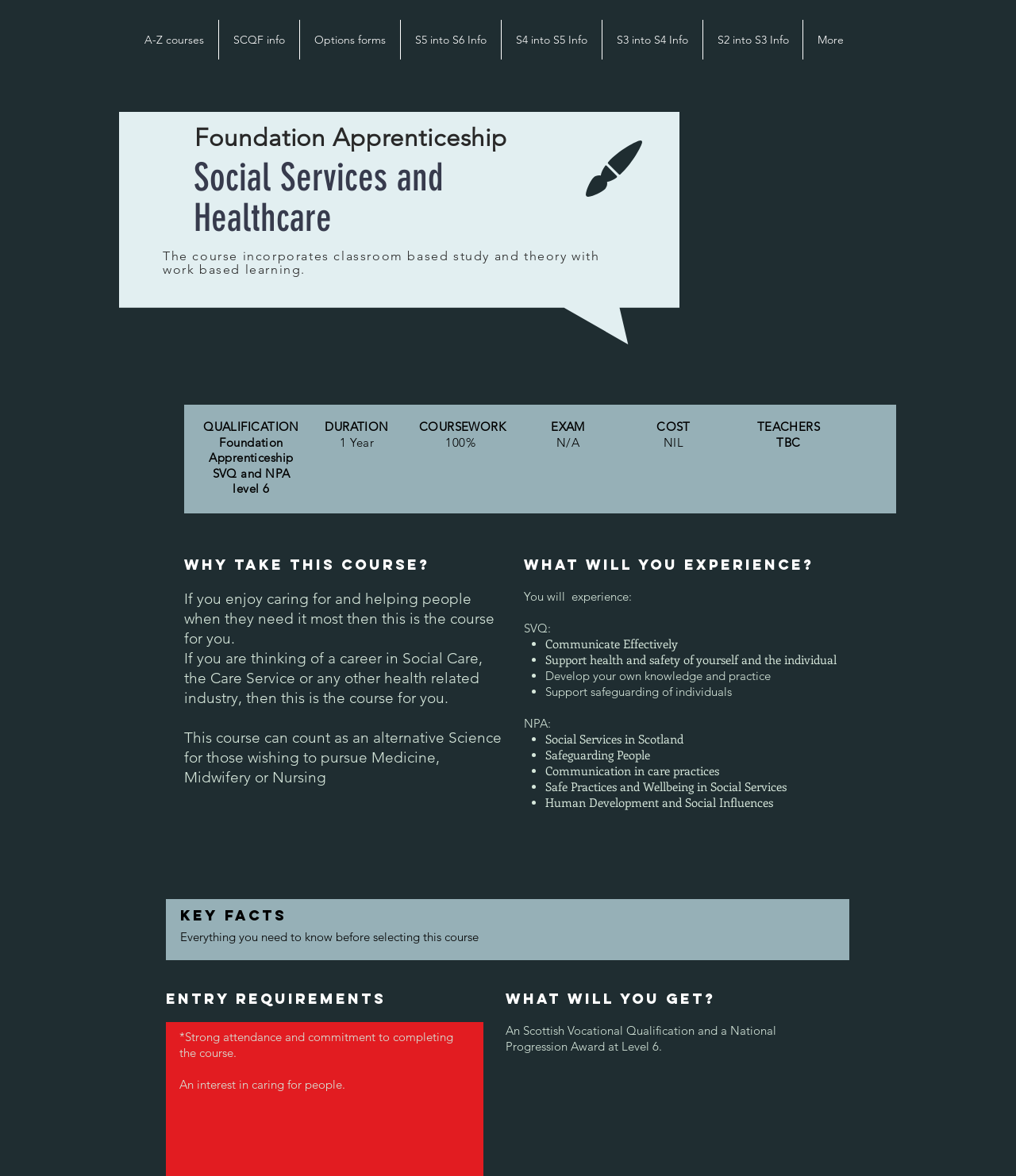For the given element description S4 into S5 Info, determine the bounding box coordinates of the UI element. The coordinates should follow the format (top-left x, top-left y, bottom-right x, bottom-right y) and be within the range of 0 to 1.

[0.494, 0.017, 0.592, 0.051]